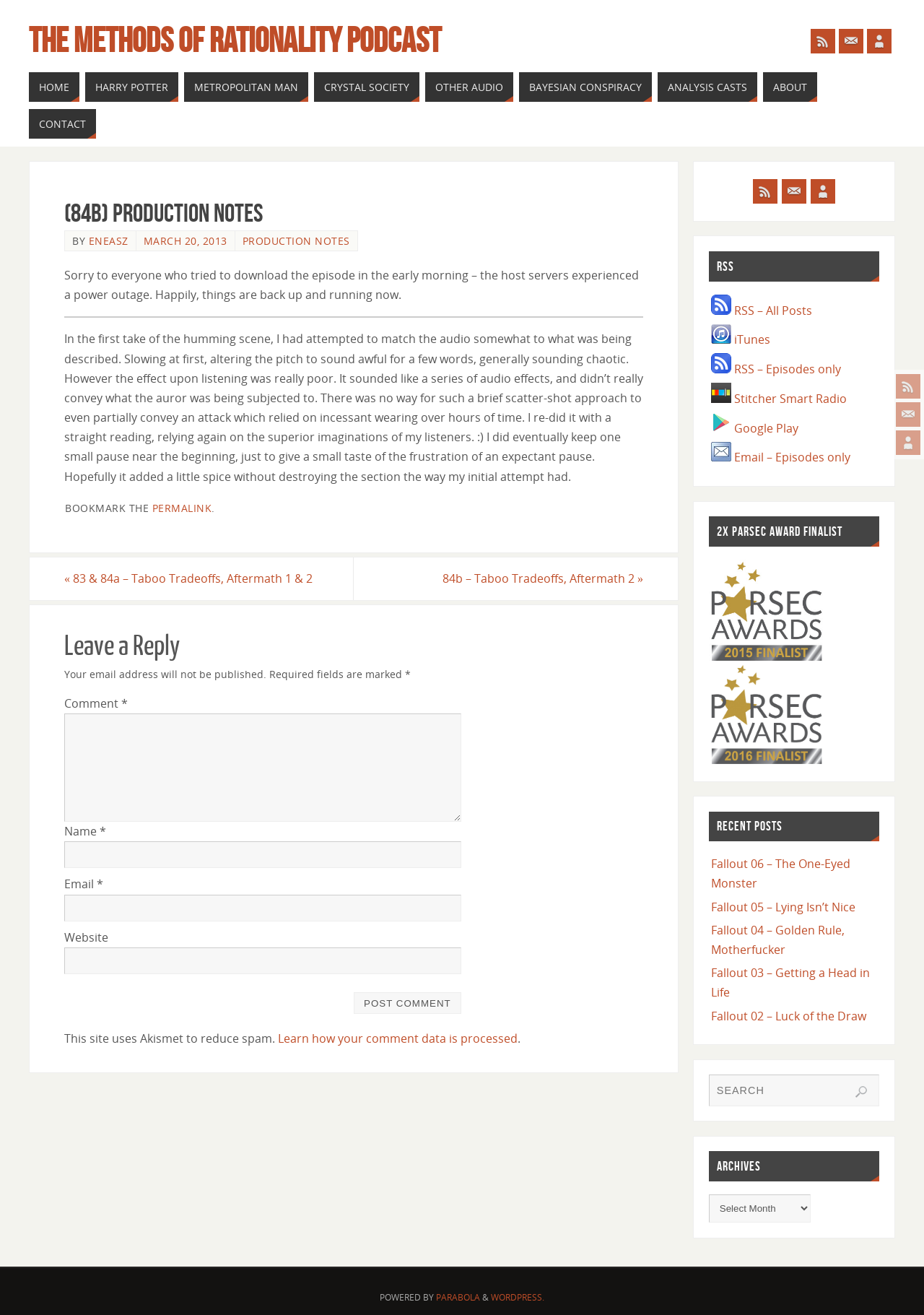Give a short answer to this question using one word or a phrase:
What is the image description of the image next to the 'RSS' link?

RSS